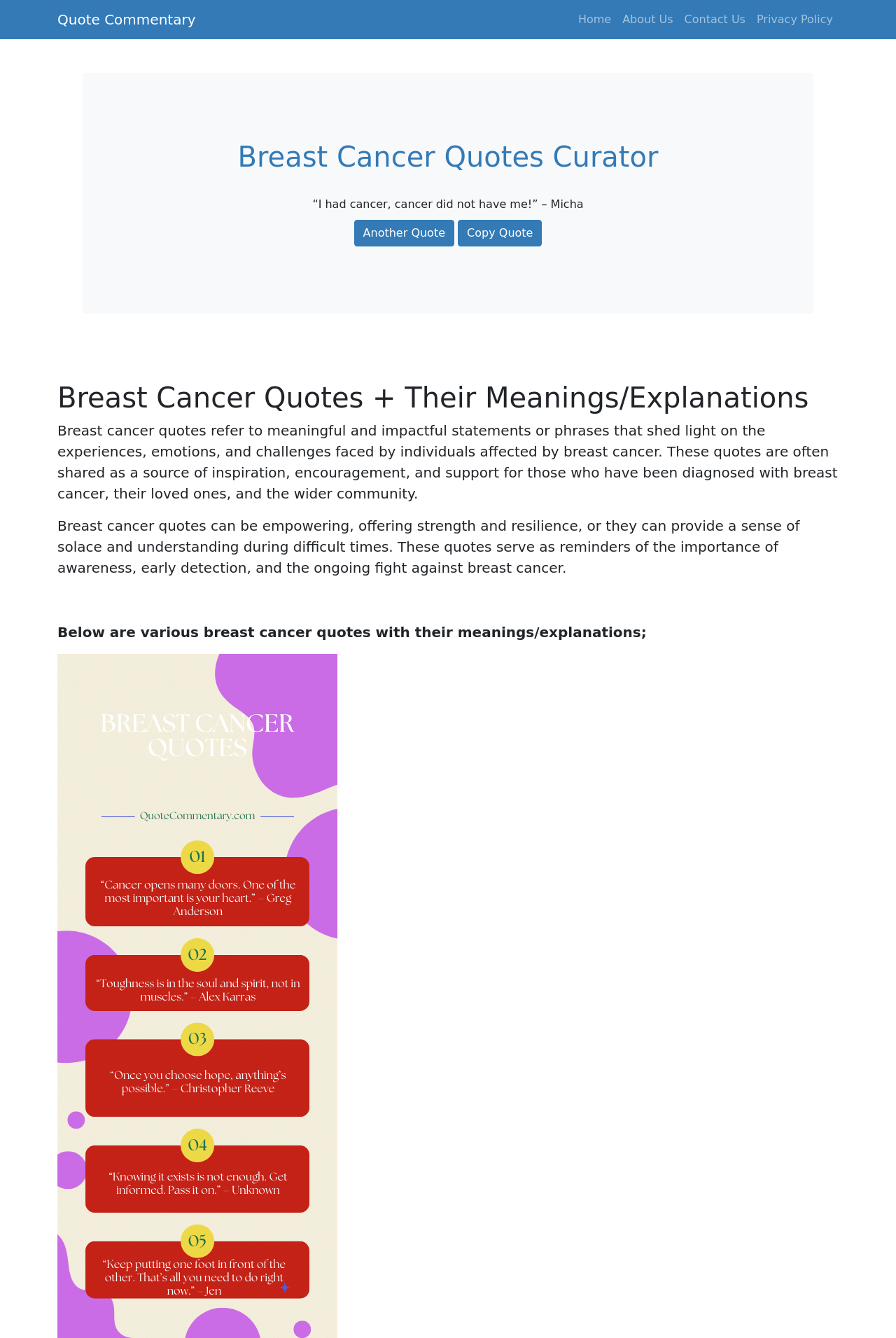What can be done with a quote on this webpage?
Based on the screenshot, give a detailed explanation to answer the question.

On this webpage, there are buttons and links that allow users to copy a quote or view another quote, indicating that users can interact with the quotes in these ways.